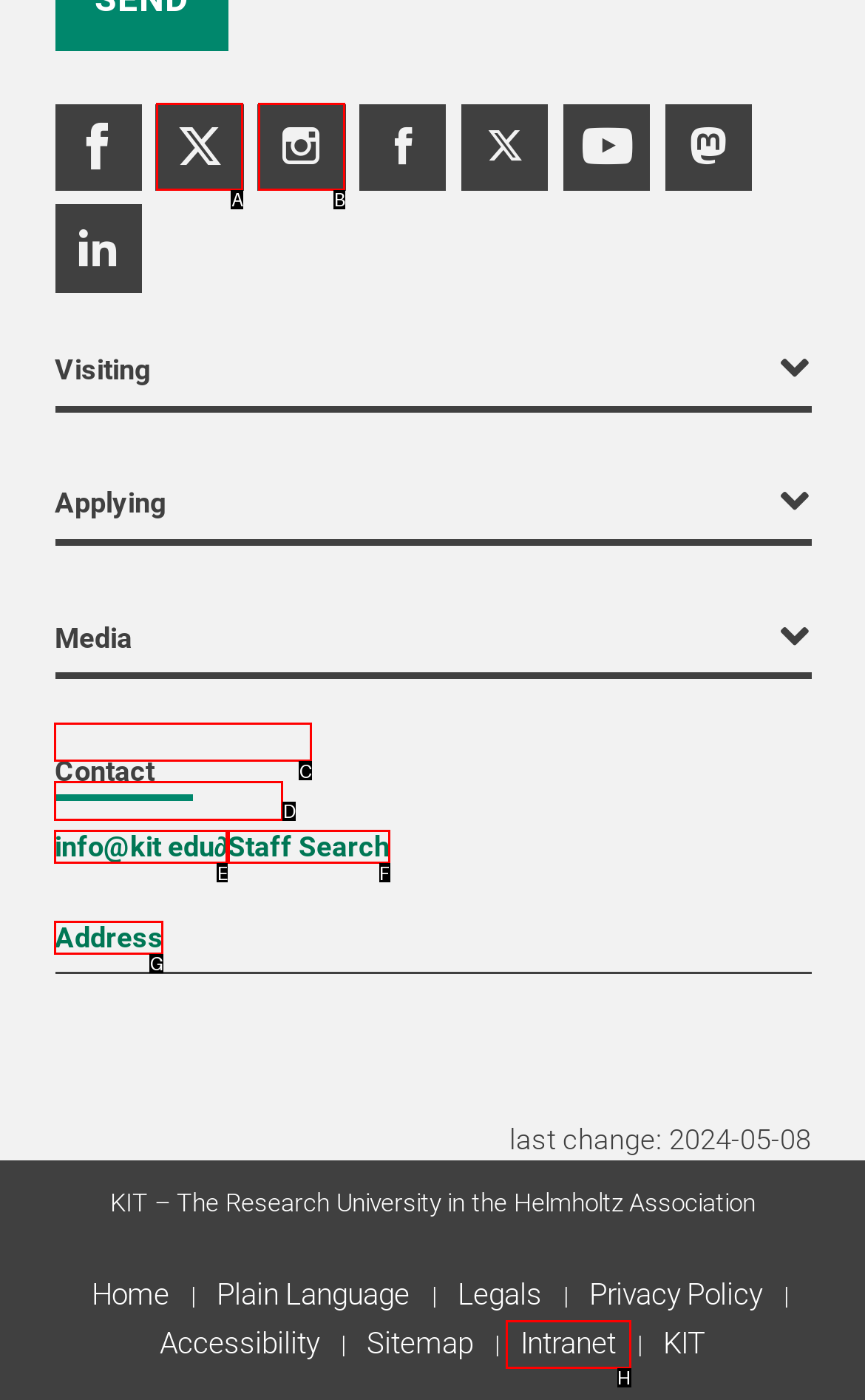Identify the HTML element to click to execute this task: Contact the university Respond with the letter corresponding to the proper option.

E